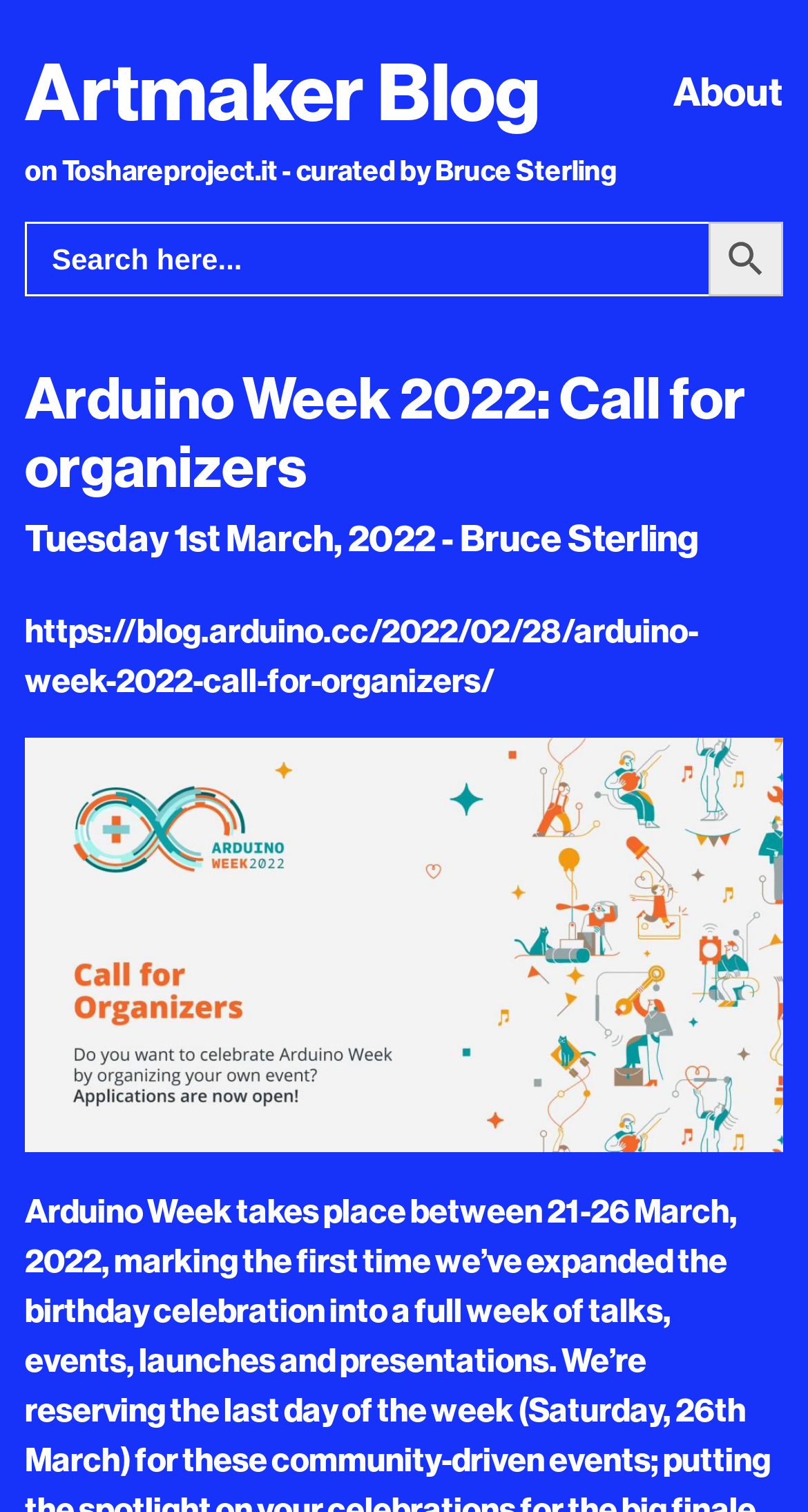Offer an extensive depiction of the webpage and its key elements.

The webpage is about Arduino Week 2022, specifically a call for organizers. At the top left, there is a link to "Artmaker Blog" and a text "on Toshareproject.it - curated by Bruce Sterling" below it. To the right of these elements, there is a link to "About". 

Below these top elements, there is a search bar with a label "Search for:" and a search box where users can input their queries. The search bar is accompanied by a "Search Button" with a search icon.

The main content of the page starts with a heading "Arduino Week 2022: Call for organizers" followed by a text "Tuesday 1st March, 2022 - Bruce Sterling". Below this text, there is a link to the original article on Arduino's blog, which is the main topic of the page.